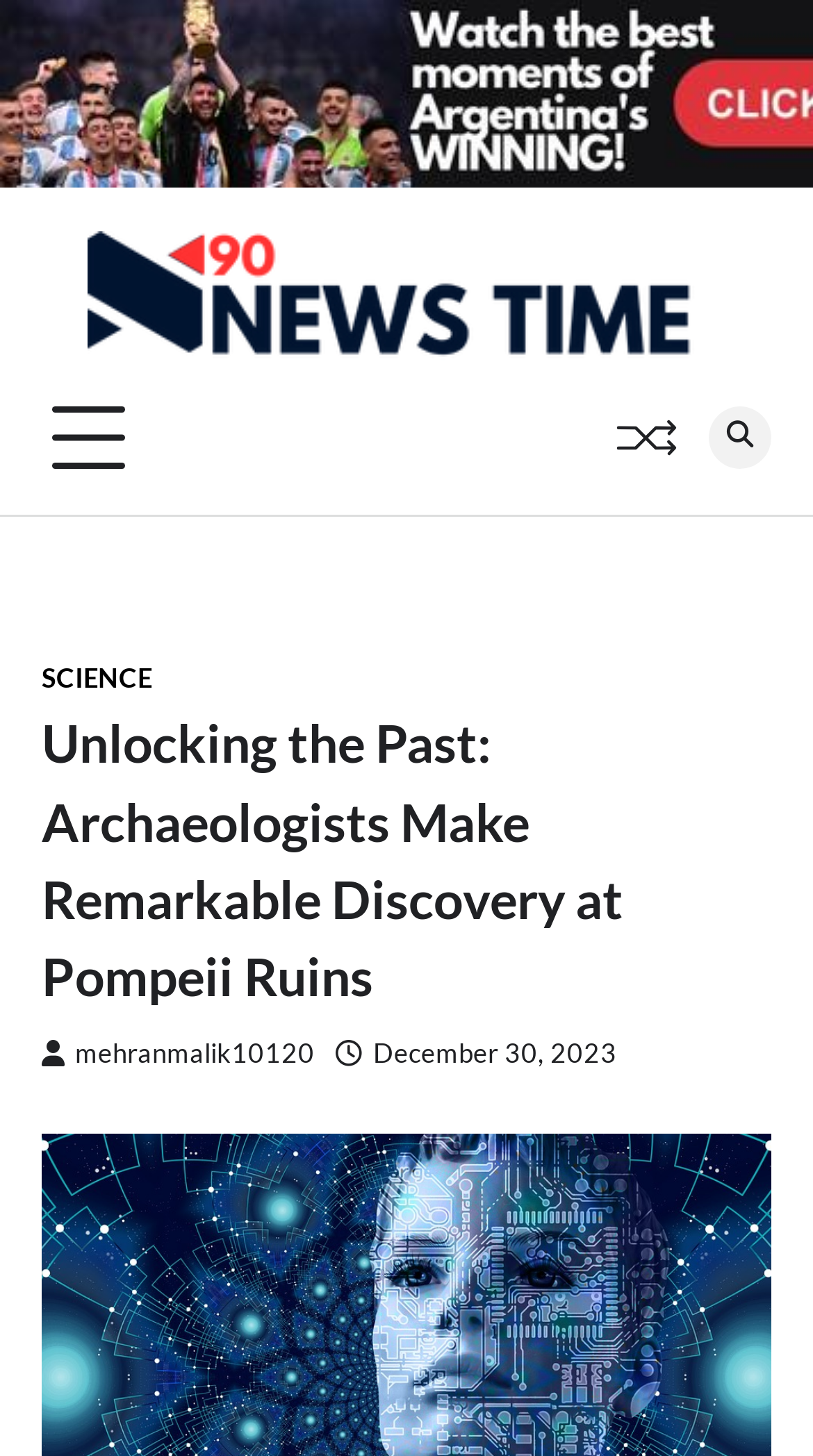Who is the author of the article?
Based on the visual details in the image, please answer the question thoroughly.

I found the author of the article by looking at the link with the text 'mehranmalik10120' which is located below the article title, indicating that mehranmalik10120 is the author of the article.